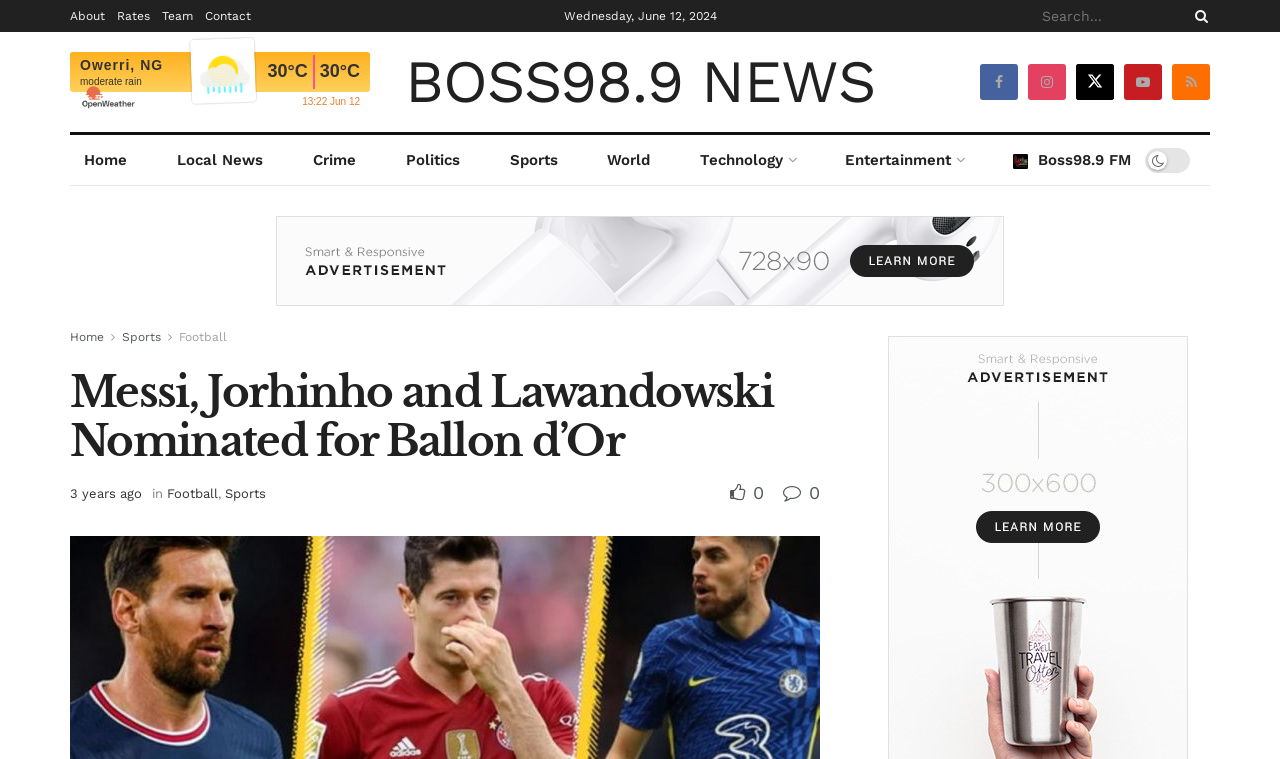Explain the webpage in detail, including its primary components.

The webpage appears to be a news website, specifically the BOSS98.9 FM NEWS page. At the top, there is a navigation menu with links to "About", "Rates", "Team", and "Contact". Next to the navigation menu, there is a search bar with a search button. 

Below the navigation menu, there is a section displaying the current date, "Wednesday, June 12, 2024", and the weather in Owerri, NG, which is "moderate rain". An image representing the weather is also present. 

To the right of the weather section, there is a table displaying temperature information, with two columns showing "30°C". 

Further down, there is a main news section with a heading that reads "Messi, Jorhinho and Lawandowski Nominated for Ballon d’Or". Below the heading, there are links to related categories, such as "3 years ago", "Football", and "Sports". 

On the left side of the page, there is a vertical menu with links to various news categories, including "Home", "Local News", "Crime", "Politics", "Sports", "World", "Technology", "Entertainment", and "Boss98.9 FM". Some of these links have icons next to them. 

At the bottom of the page, there is another navigation menu with links to "Home" and "Sports", as well as a link to the main news article.